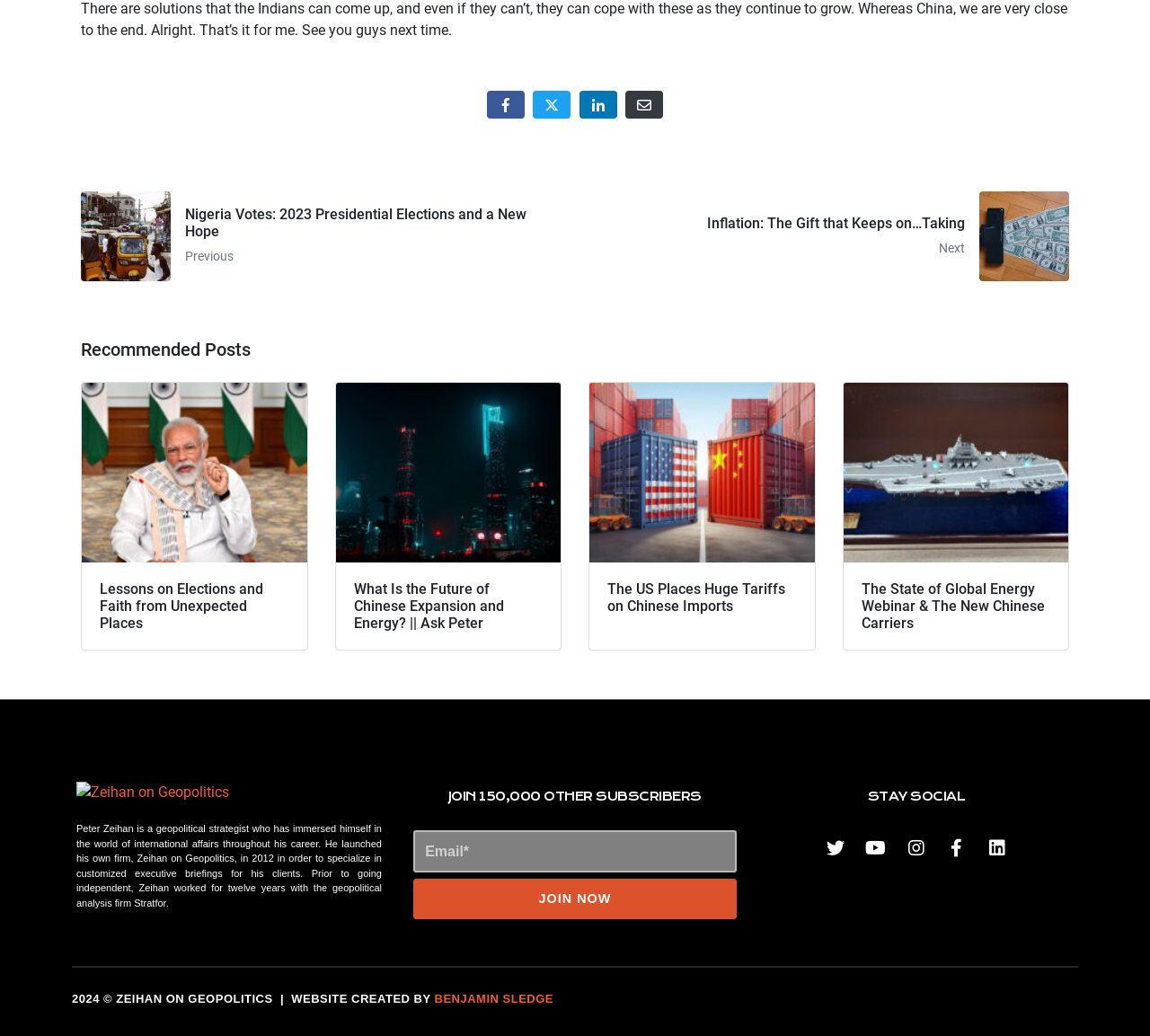Find and specify the bounding box coordinates that correspond to the clickable region for the instruction: "Visit the website creator's homepage".

[0.378, 0.958, 0.481, 0.971]